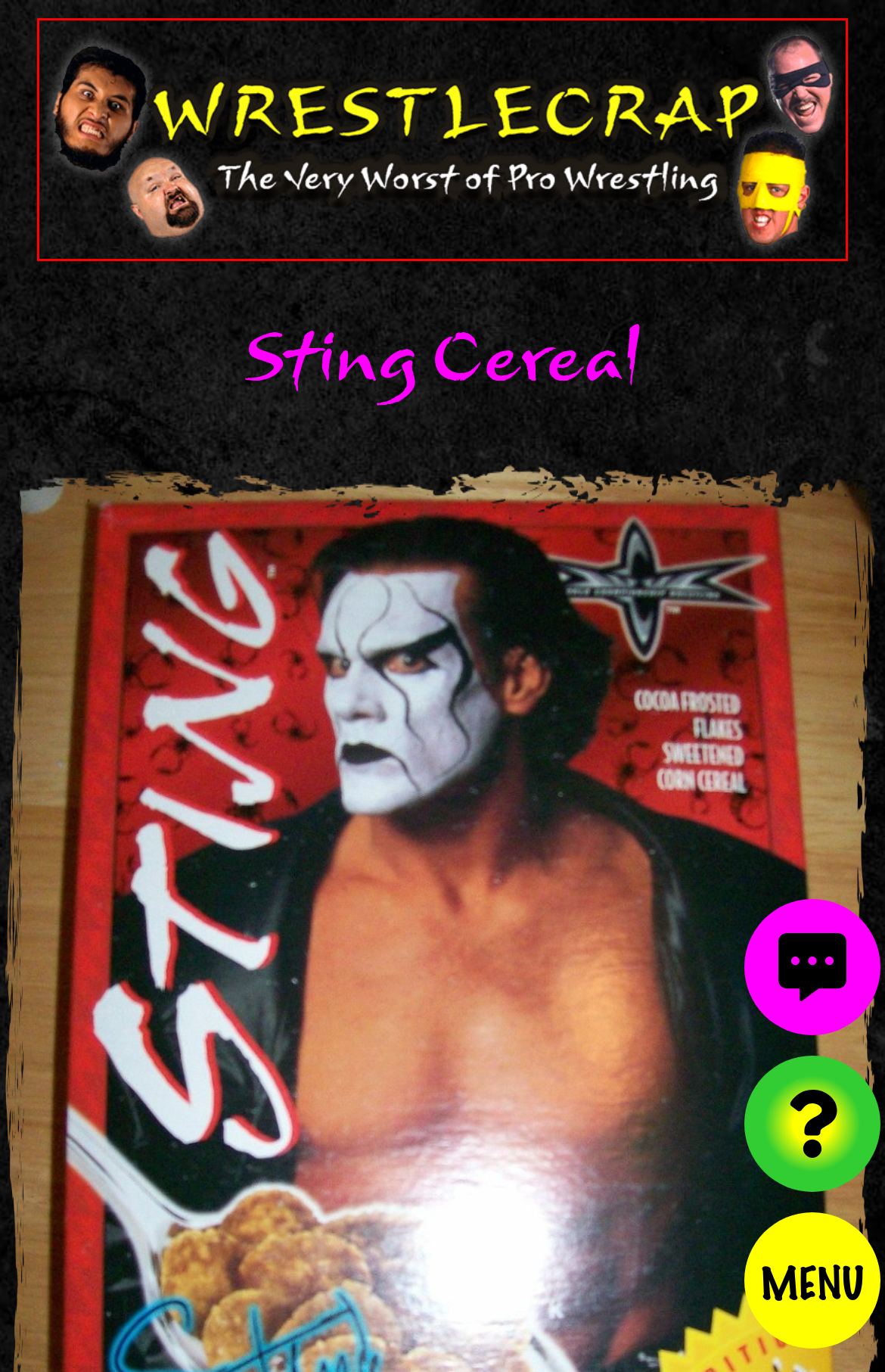Given a screenshot of a webpage with a red bounding box around a UI element, please identify the most appropriate webpage description that matches the new webpage after you click on the element. Here are the candidates:
A. HeadLIES | WrestleCrap
B. WrestleCrap Gooker Awards
C. WrestleCrap | The Very Worst Of Pro Wrestling
D. It Came From YouTube | WrestleCrap
E. RD's Mailbag | WrestleCrap
F. Jobber of the Week | WrestleCrap
G. Roddy Piper "I.C.O.N" T-Shirt | Someone Bought This?!
H. From The Pages Of... | WrestleCrap

C